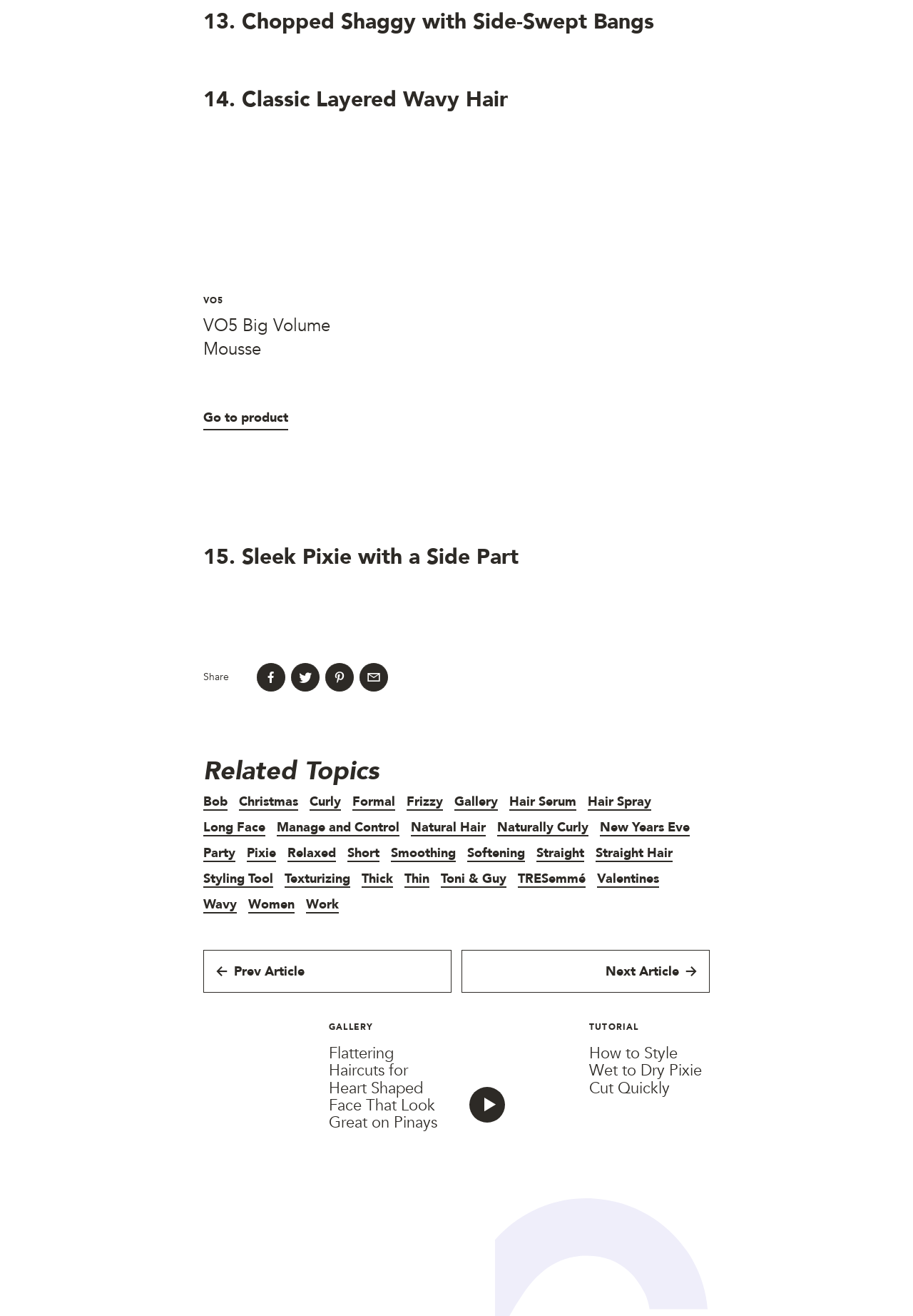Please find the bounding box coordinates for the clickable element needed to perform this instruction: "Share on Facebook".

[0.281, 0.504, 0.312, 0.526]